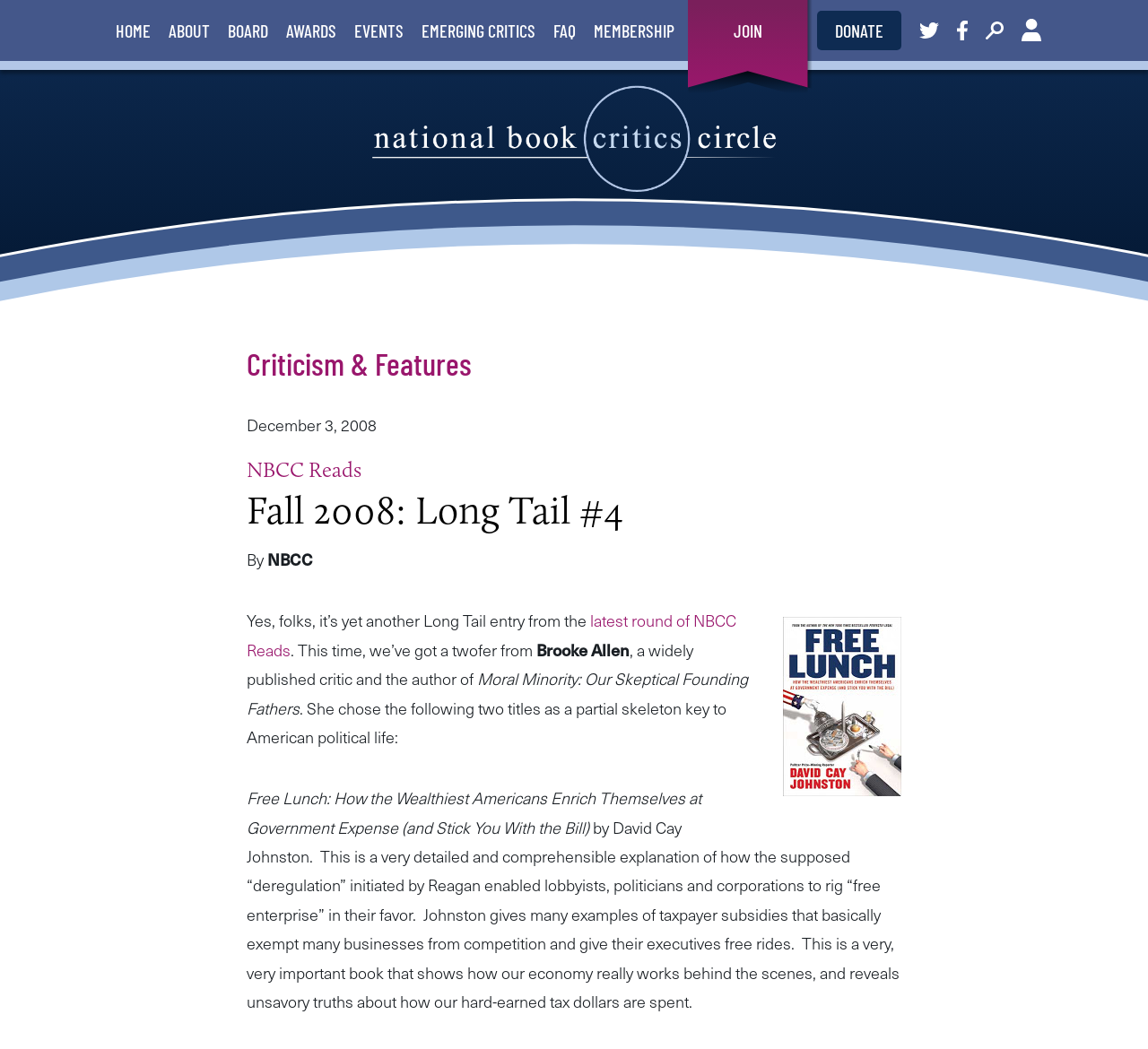From the details in the image, provide a thorough response to the question: What is the date mentioned in the article?

The article mentions a date, December 3, 2008, which is likely the publication date of the article.